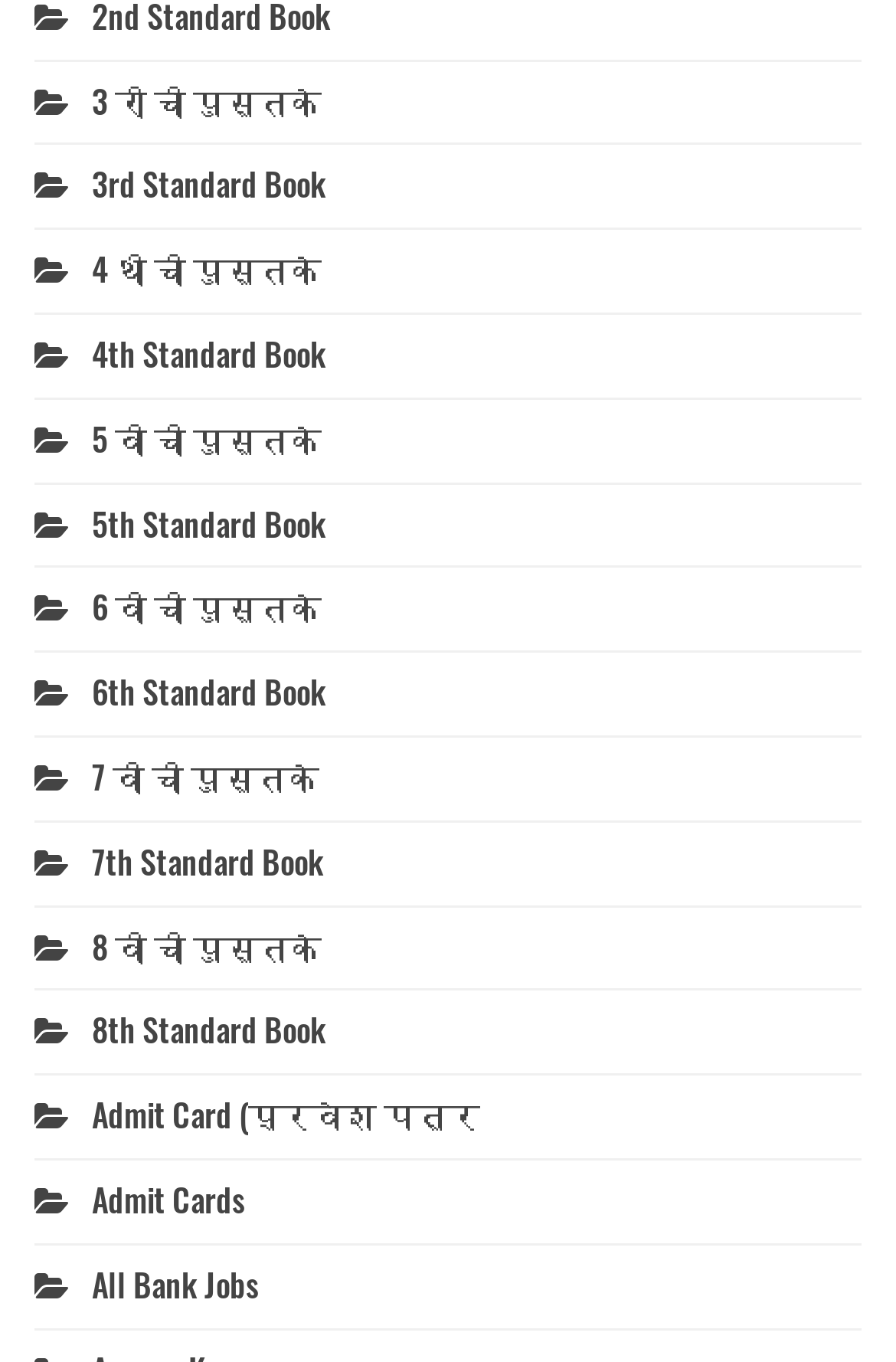Provide the bounding box coordinates for the UI element described in this sentence: "8 वी ची पुस्तके". The coordinates should be four float values between 0 and 1, i.e., [left, top, right, bottom].

[0.038, 0.676, 0.359, 0.711]